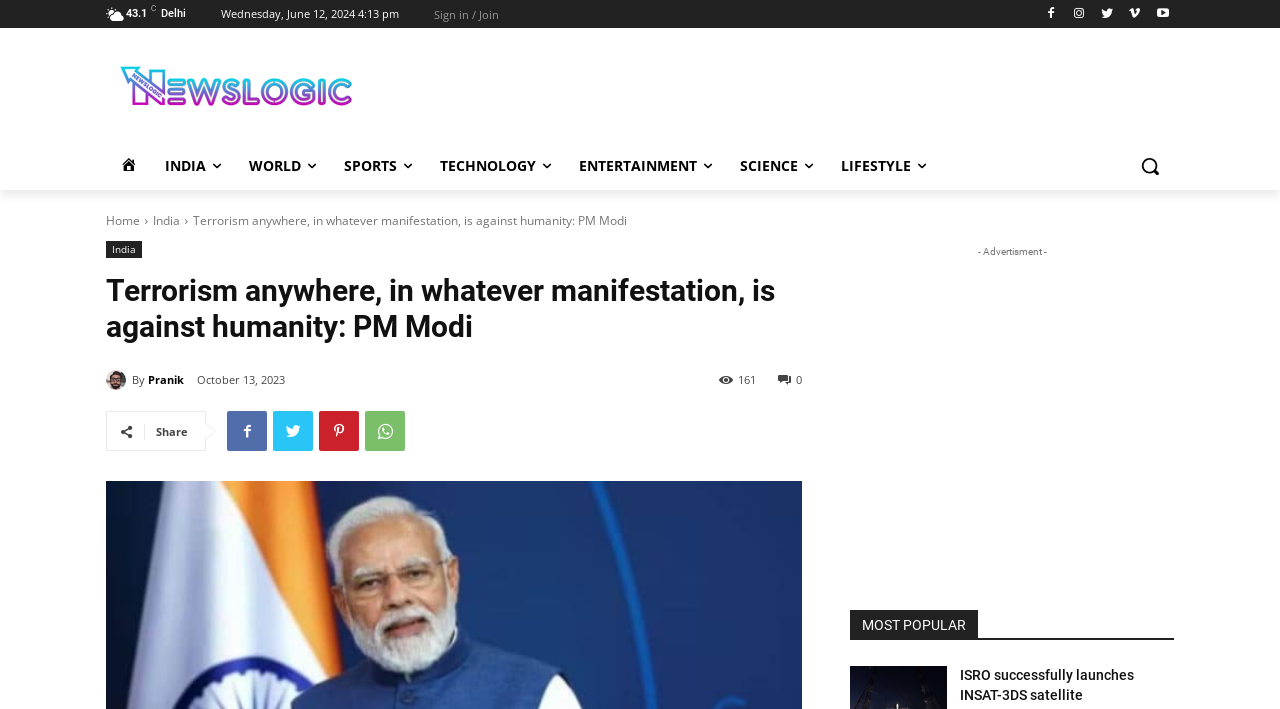Identify the bounding box coordinates for the UI element described as: "parent_node: By title="Pranik"". The coordinates should be provided as four floats between 0 and 1: [left, top, right, bottom].

[0.083, 0.521, 0.103, 0.549]